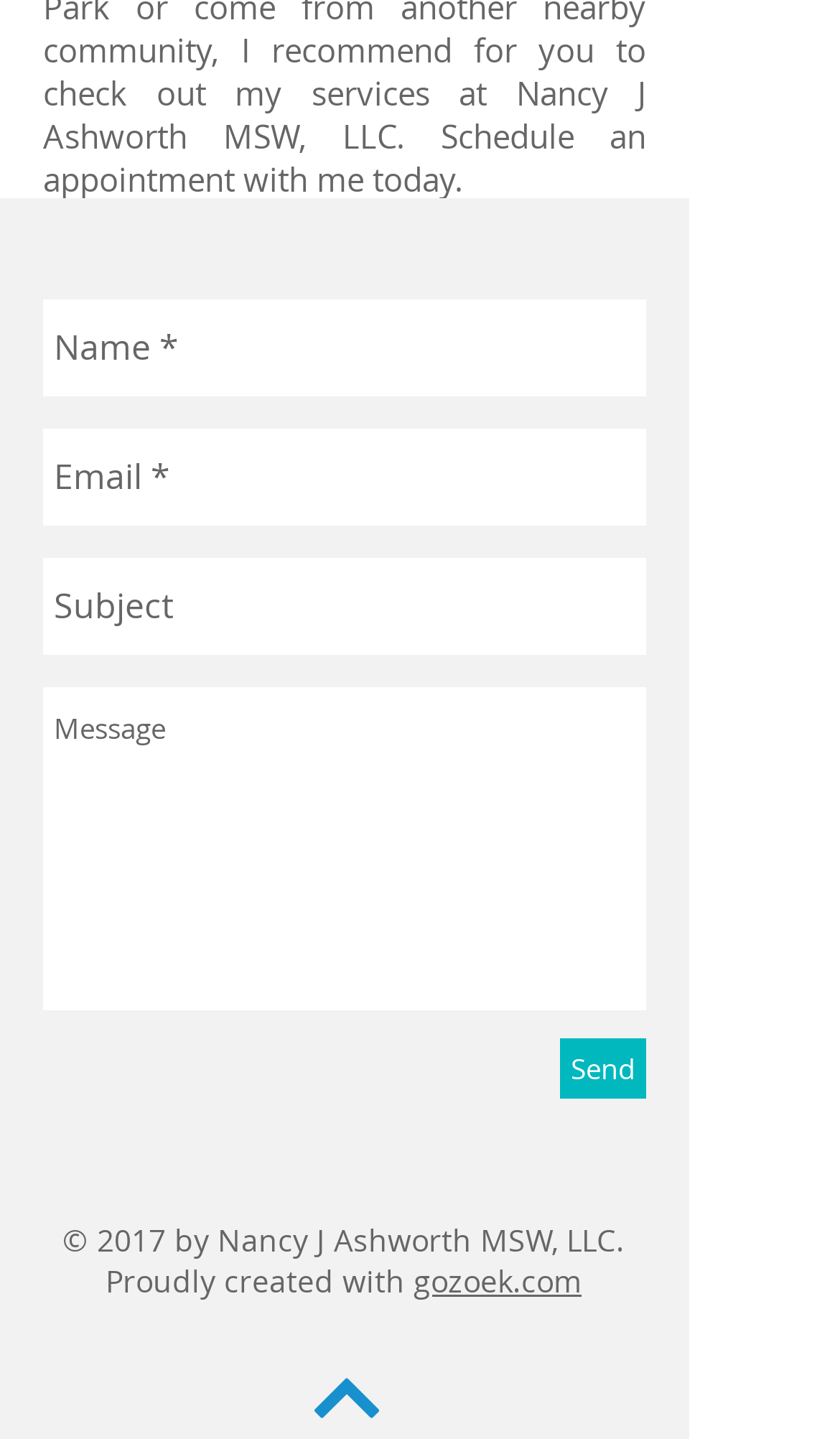How many text fields are there in the form?
Answer briefly with a single word or phrase based on the image.

4